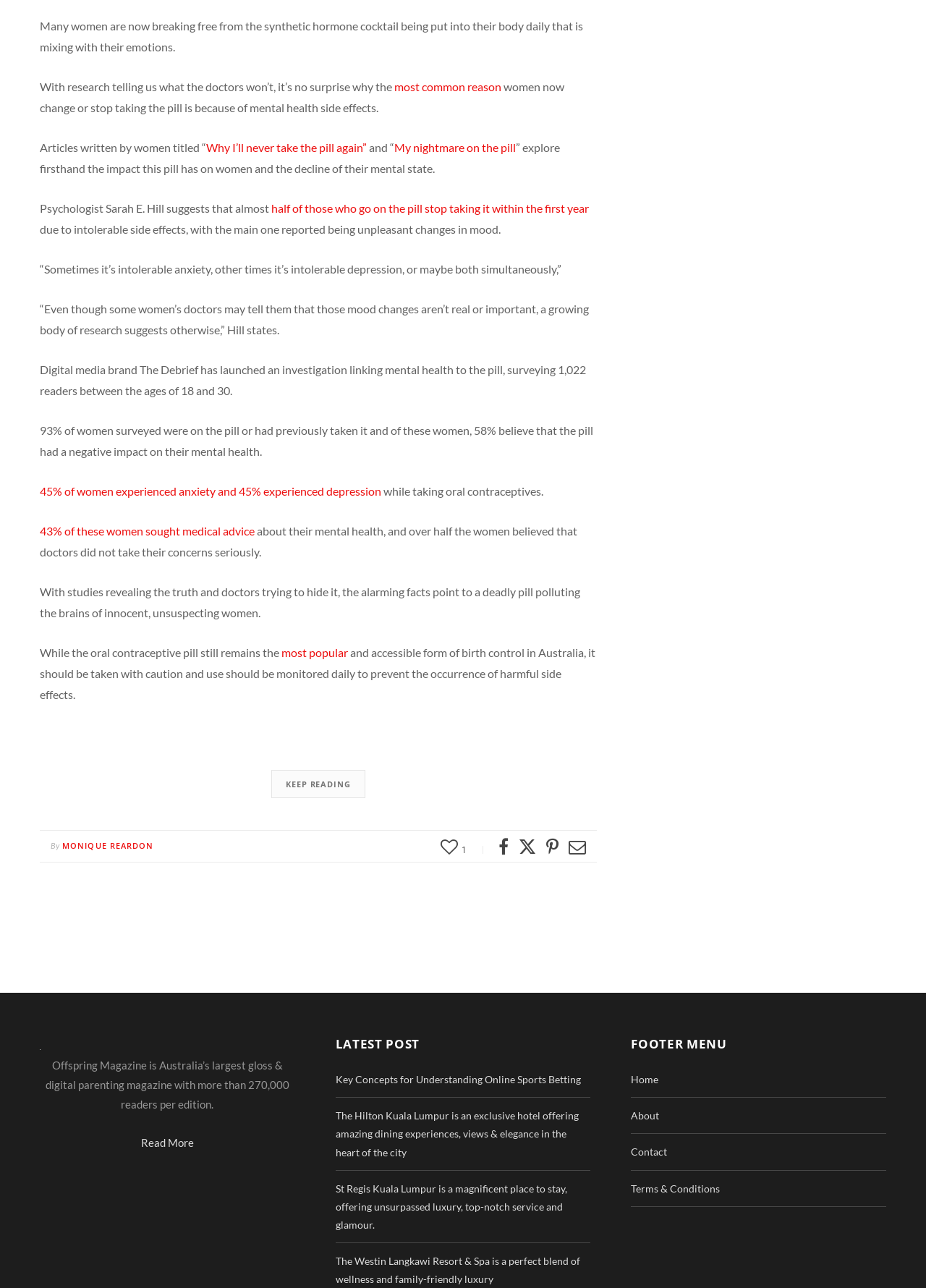Pinpoint the bounding box coordinates for the area that should be clicked to perform the following instruction: "Check the Terms & Conditions".

[0.681, 0.918, 0.778, 0.927]